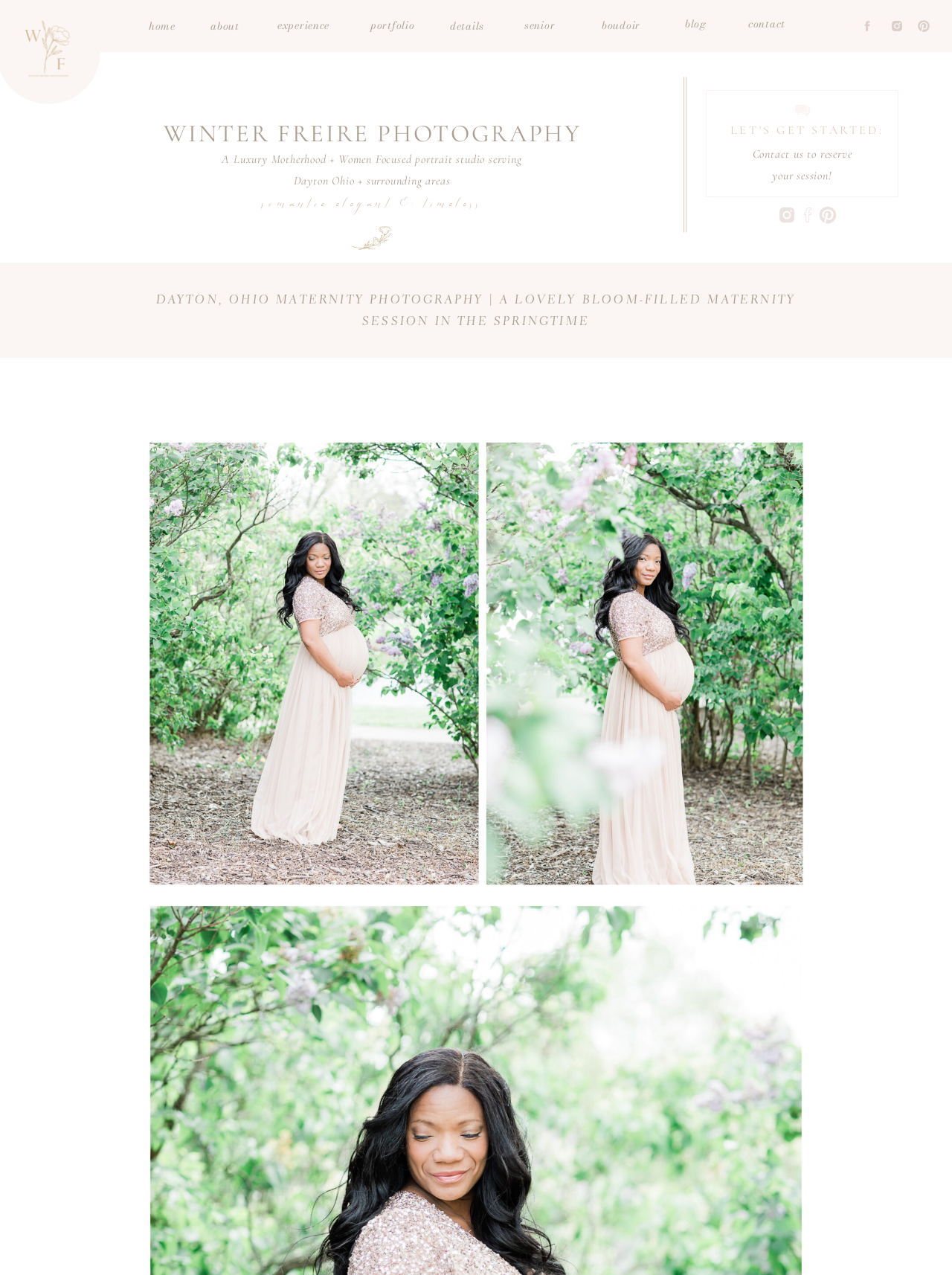Provide the bounding box coordinates of the section that needs to be clicked to accomplish the following instruction: "explore boudoir photography."

[0.632, 0.013, 0.703, 0.026]